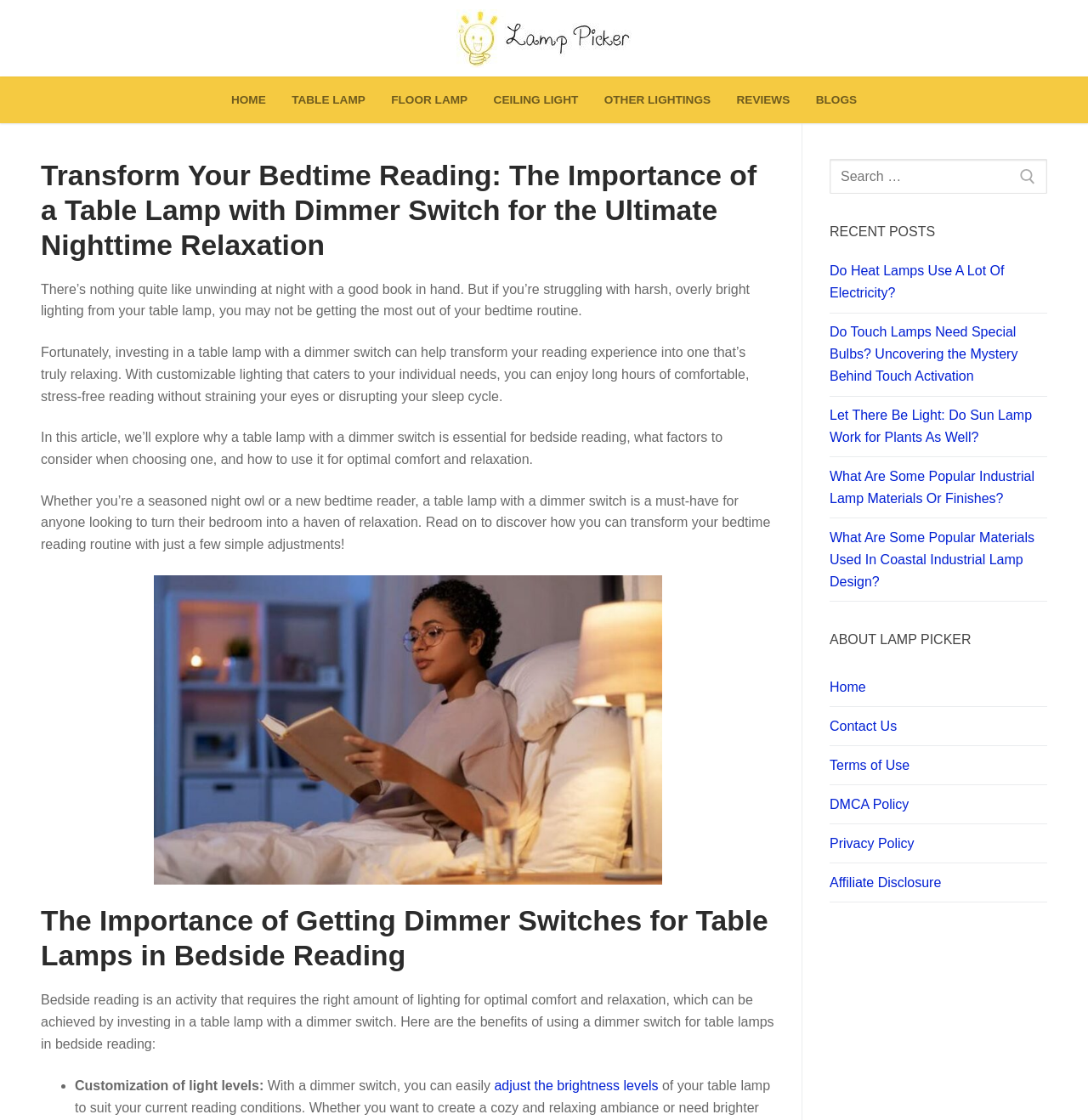Show the bounding box coordinates of the element that should be clicked to complete the task: "Read the 'Transform Your Bedtime Reading' article".

[0.038, 0.142, 0.712, 0.235]